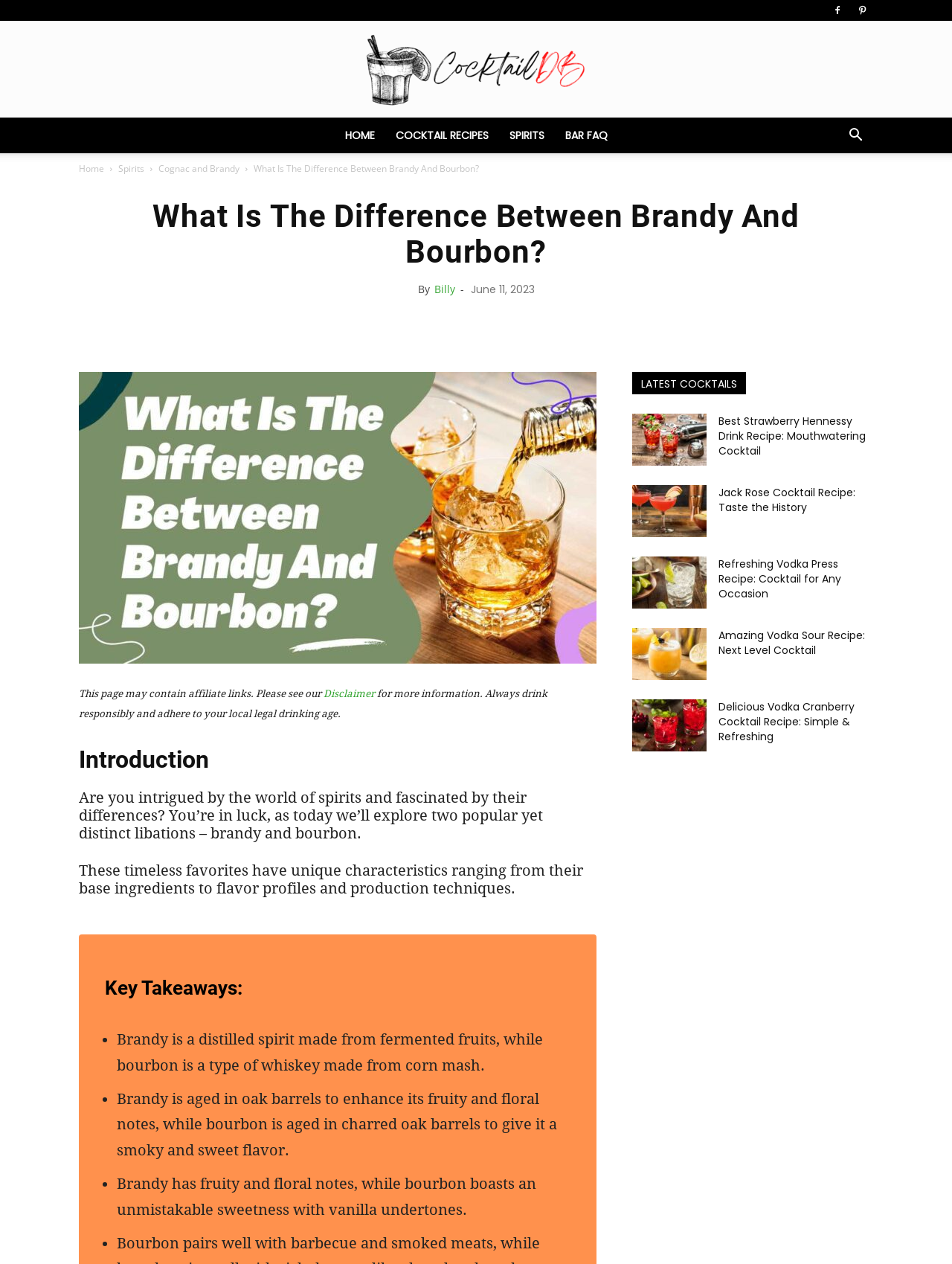Select the bounding box coordinates of the element I need to click to carry out the following instruction: "Click on the HOME link".

[0.351, 0.093, 0.404, 0.121]